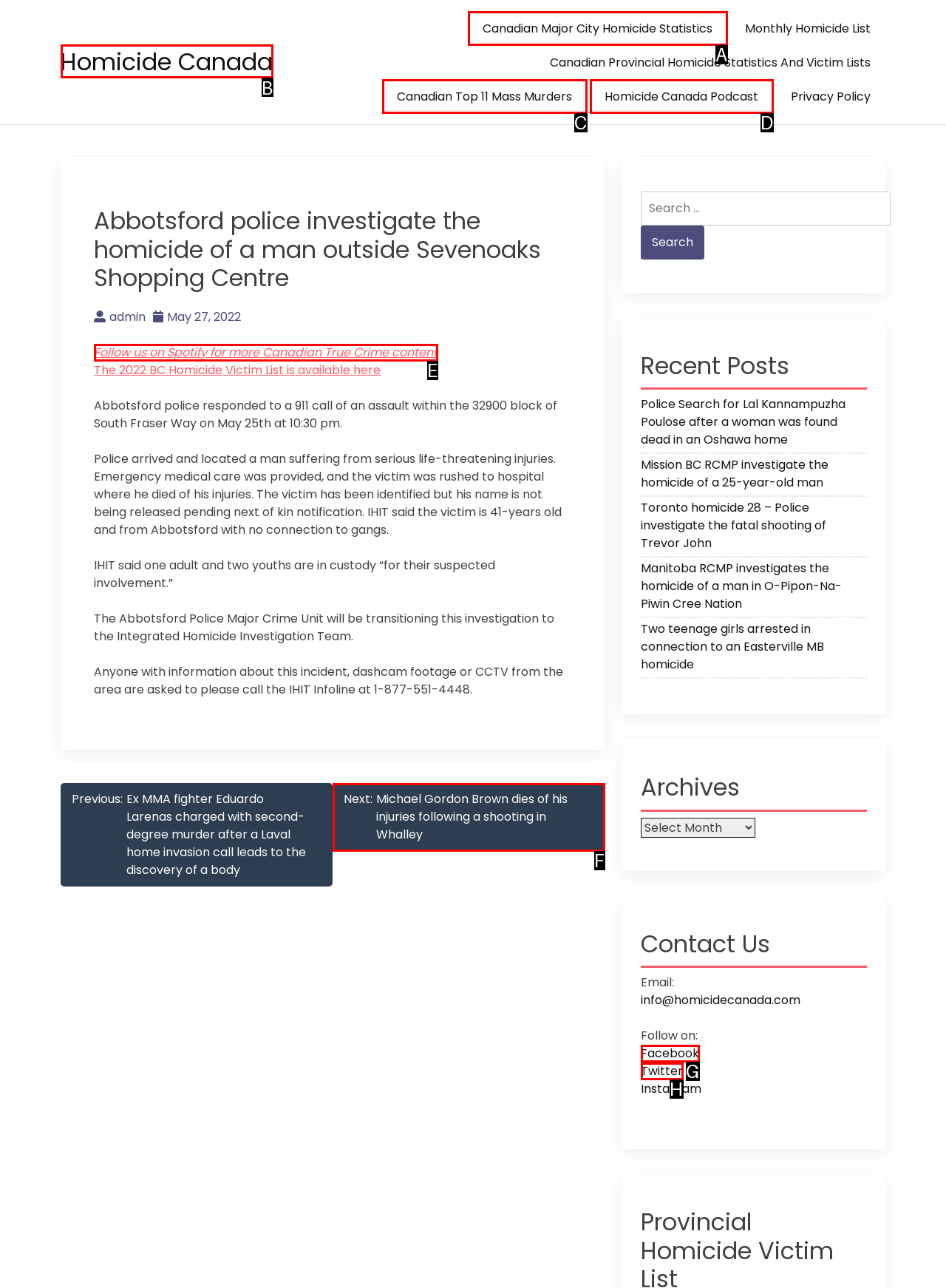Based on the description: Canadian Major City Homicide Statistics
Select the letter of the corresponding UI element from the choices provided.

A